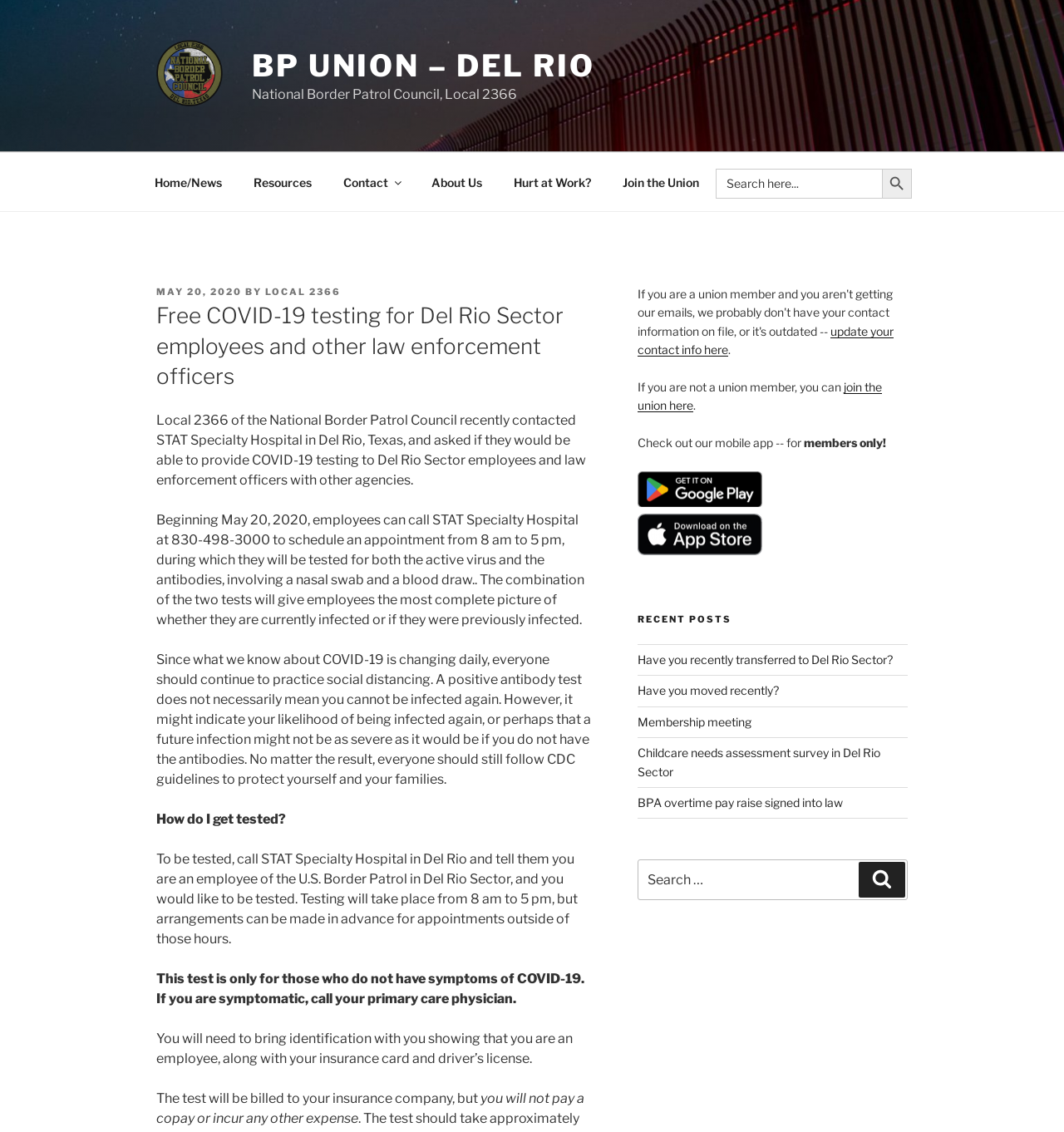Could you please study the image and provide a detailed answer to the question:
What is the name of the union?

The name of the union can be found in the top menu section, where it is written as 'BP Union – Del Rio' and also as 'National Border Patrol Council, Local 2366'.